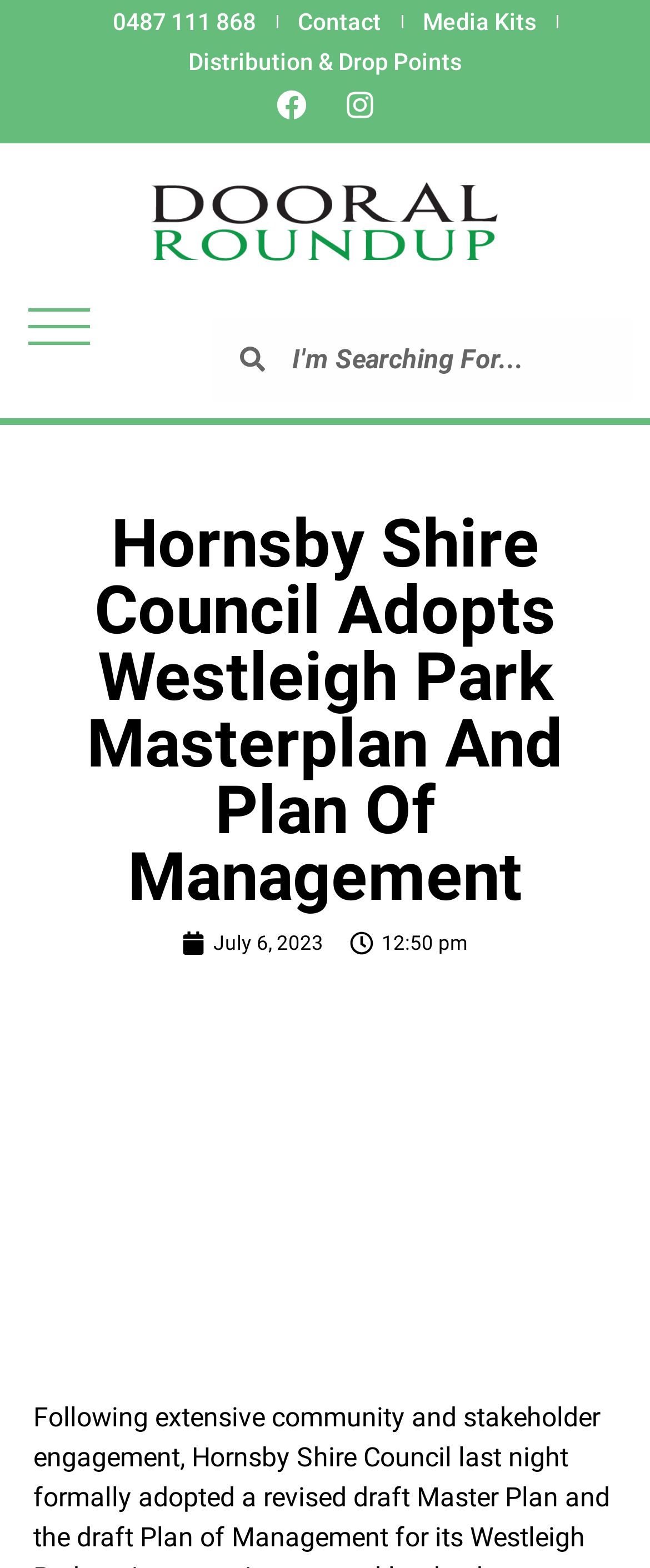Please find the bounding box coordinates for the clickable element needed to perform this instruction: "Contact us".

[0.427, 0.001, 0.617, 0.027]